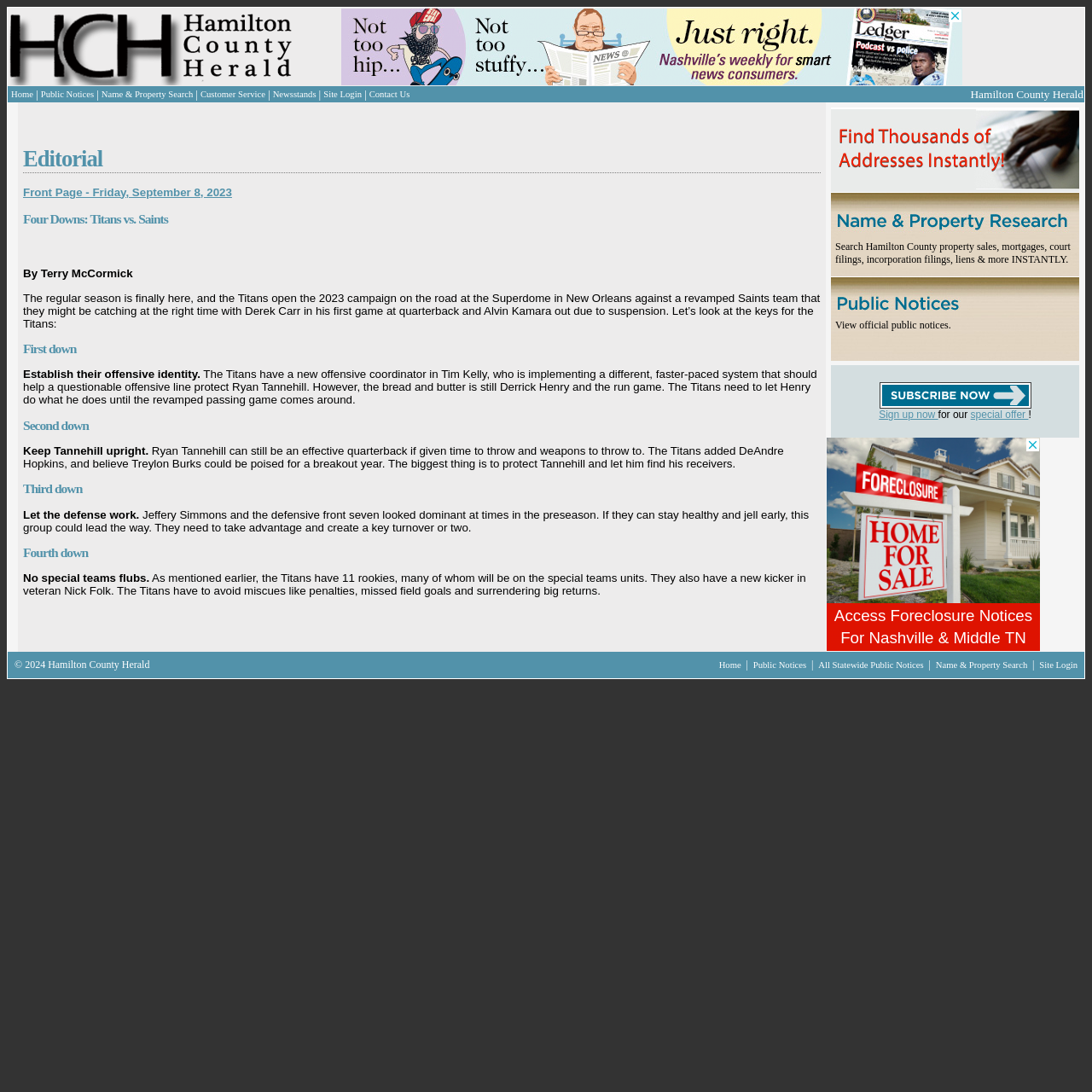Please pinpoint the bounding box coordinates for the region I should click to adhere to this instruction: "Read Editorial Front Page".

[0.021, 0.133, 0.752, 0.158]